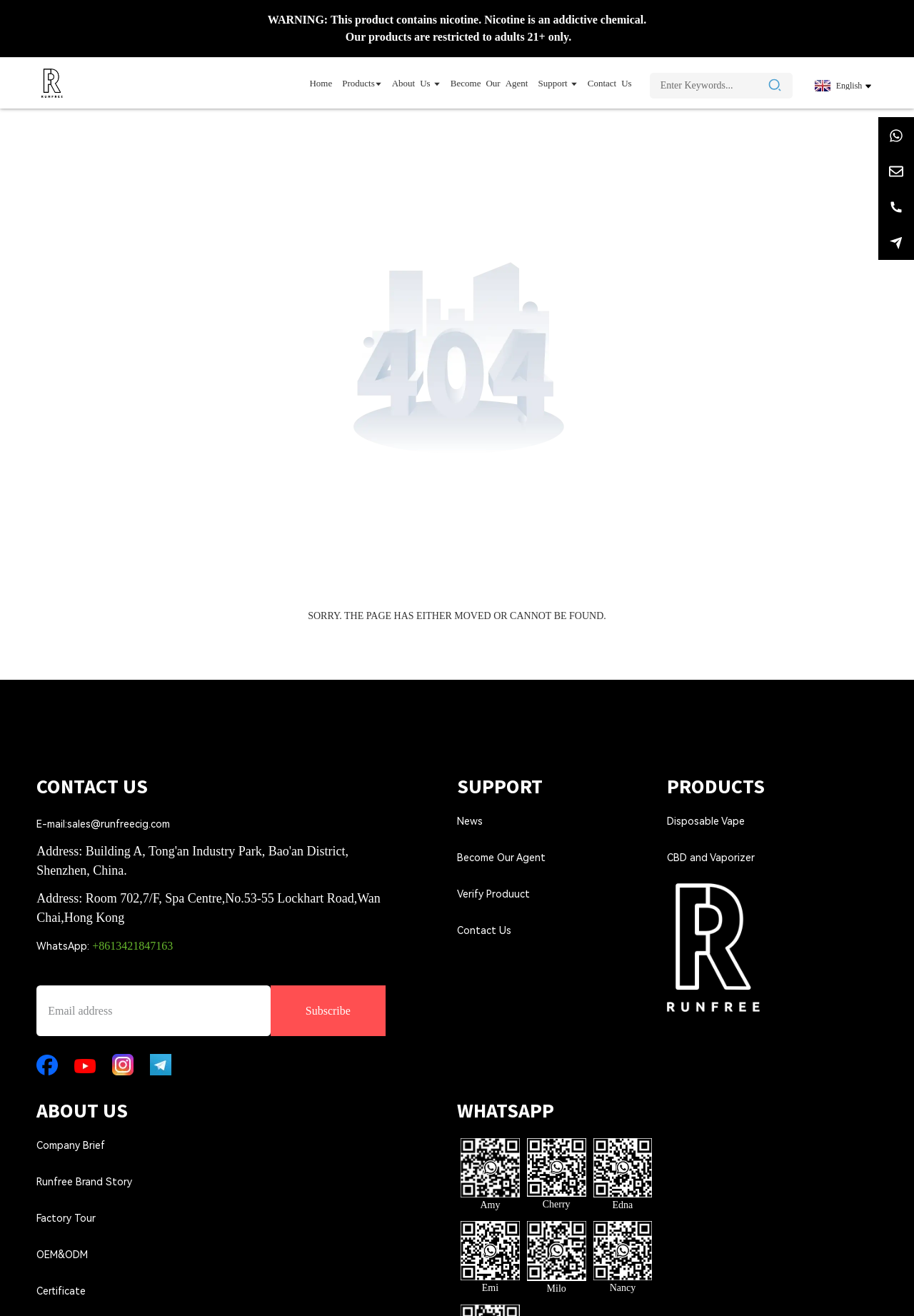What is the company's address?
Provide a concise answer using a single word or phrase based on the image.

Hong Kong